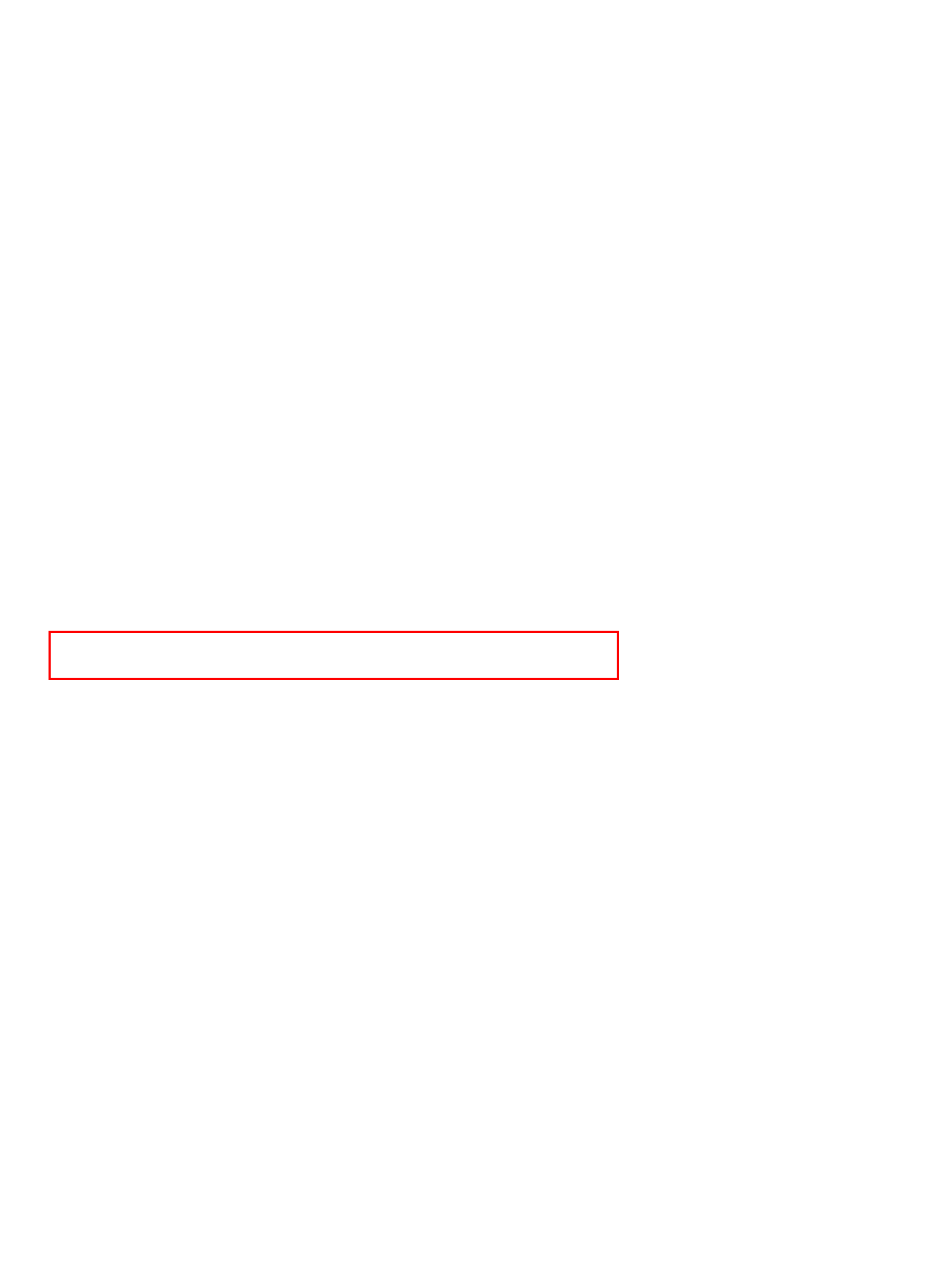You have a screenshot of a webpage, and there is a red bounding box around a UI element. Utilize OCR to extract the text within this red bounding box.

Discussion of any closed items as notified at the start of the meeting and accepted by the chair as urgent.